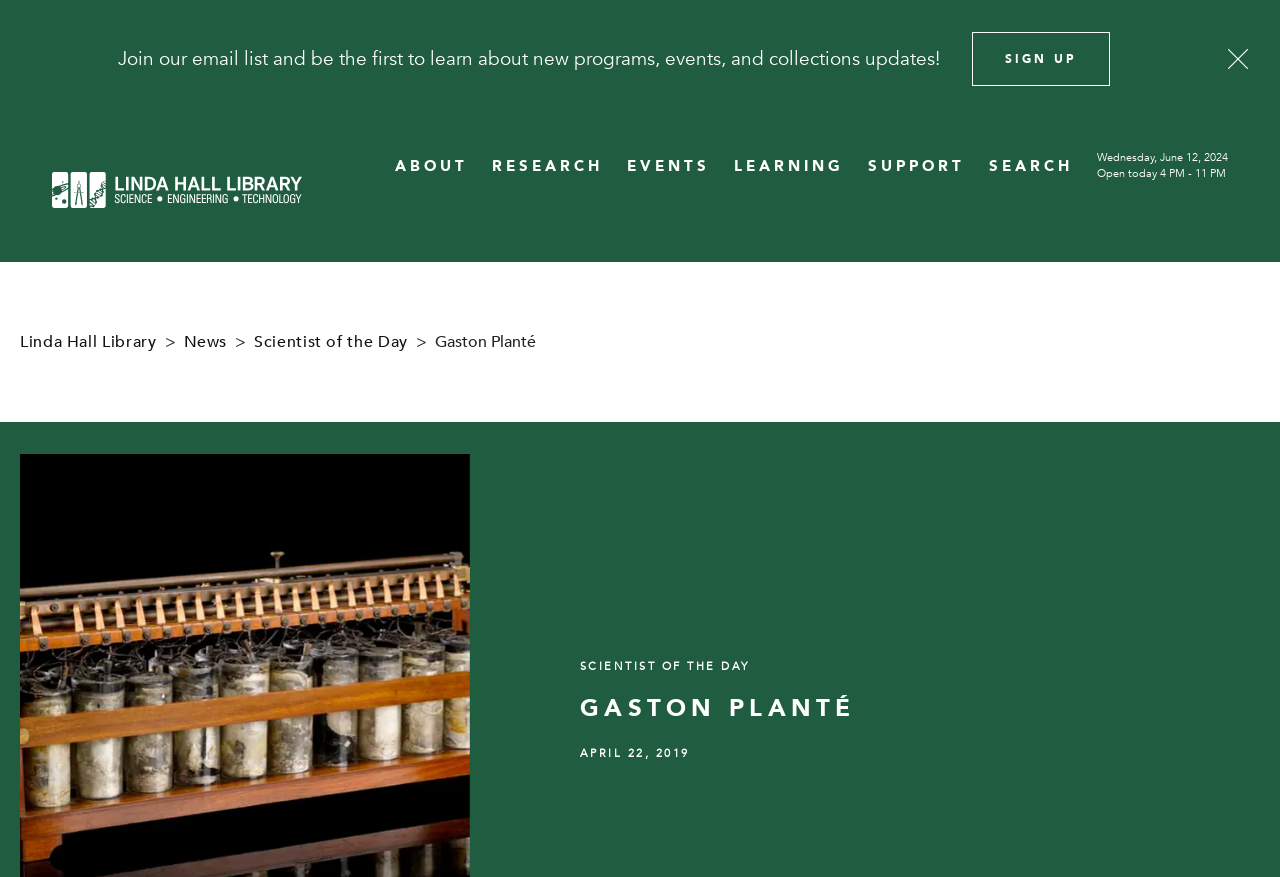Locate the bounding box coordinates of the area you need to click to fulfill this instruction: 'Sign up for the email list'. The coordinates must be in the form of four float numbers ranging from 0 to 1: [left, top, right, bottom].

[0.759, 0.036, 0.867, 0.098]